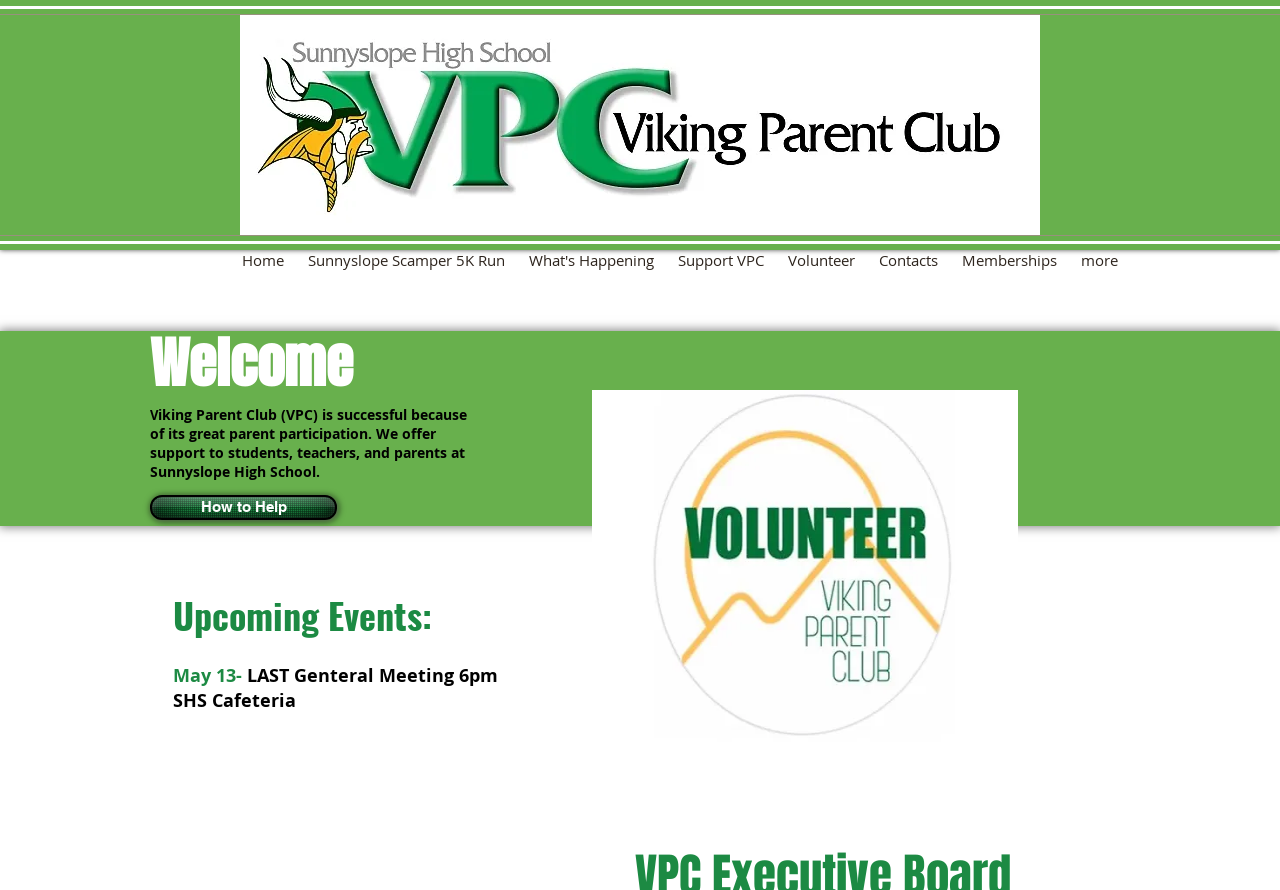Using the provided element description, identify the bounding box coordinates as (top-left x, top-left y, bottom-right x, bottom-right y). Ensure all values are between 0 and 1. Description: Sunnyslope Scamper 5K Run

[0.231, 0.281, 0.404, 0.303]